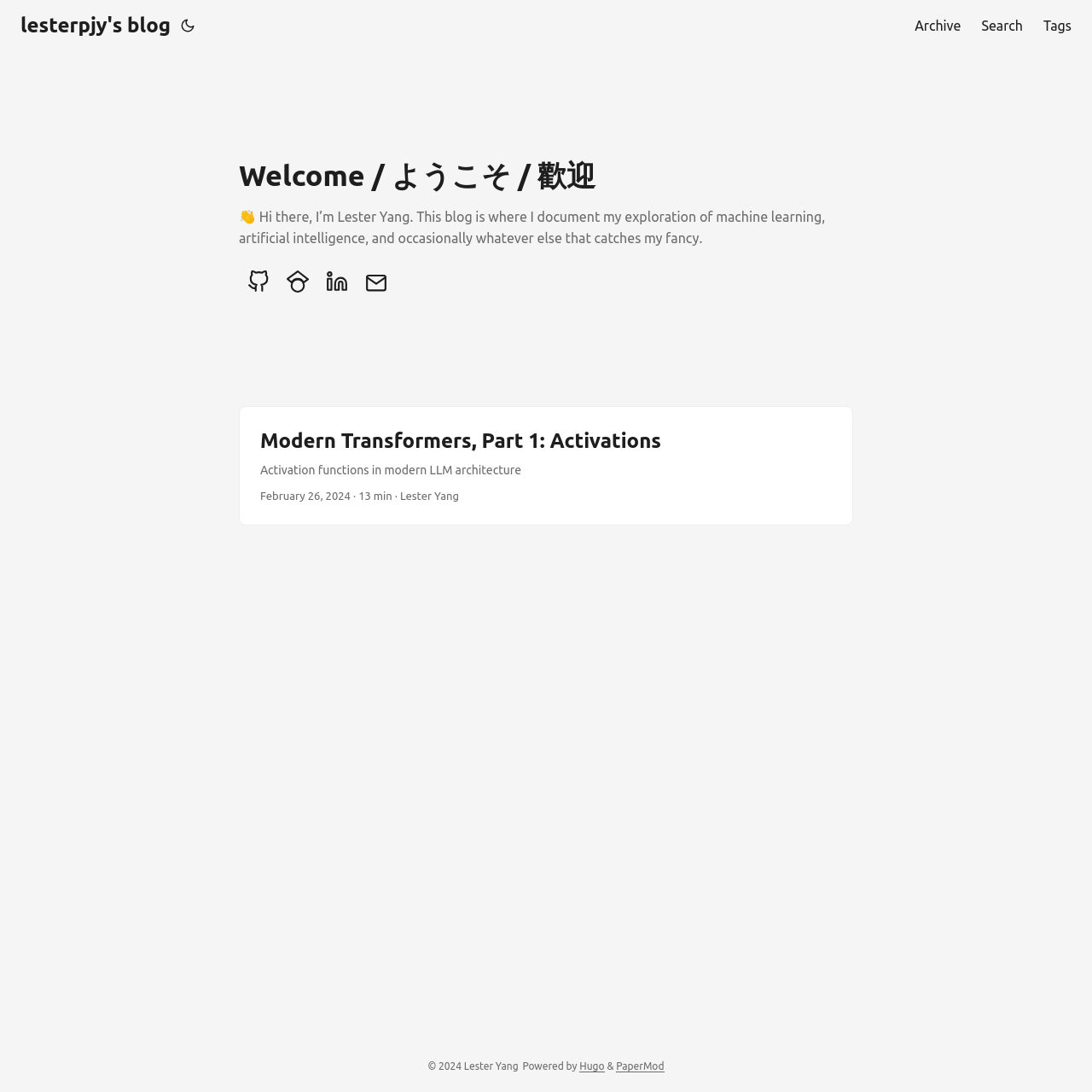Please locate the bounding box coordinates of the element that needs to be clicked to achieve the following instruction: "go to archive". The coordinates should be four float numbers between 0 and 1, i.e., [left, top, right, bottom].

[0.838, 0.0, 0.88, 0.047]